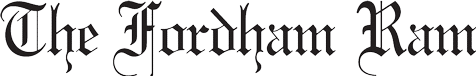Explain the image thoroughly, mentioning every notable detail.

The image showcases the logo of "The Fordham Ram," a student-run newspaper associated with Fordham University. The design features stylized text that emphasizes the newspaper's identity, blending traditional and modern elements to convey a sense of academic culture and community. This logo represents the publication's commitment to delivering news, opinions, and insights relevant to the university's students and faculty. With a distinctive typeface, it captures the essence of campus life and the vibrant discourse that occurs within the Fordham community.